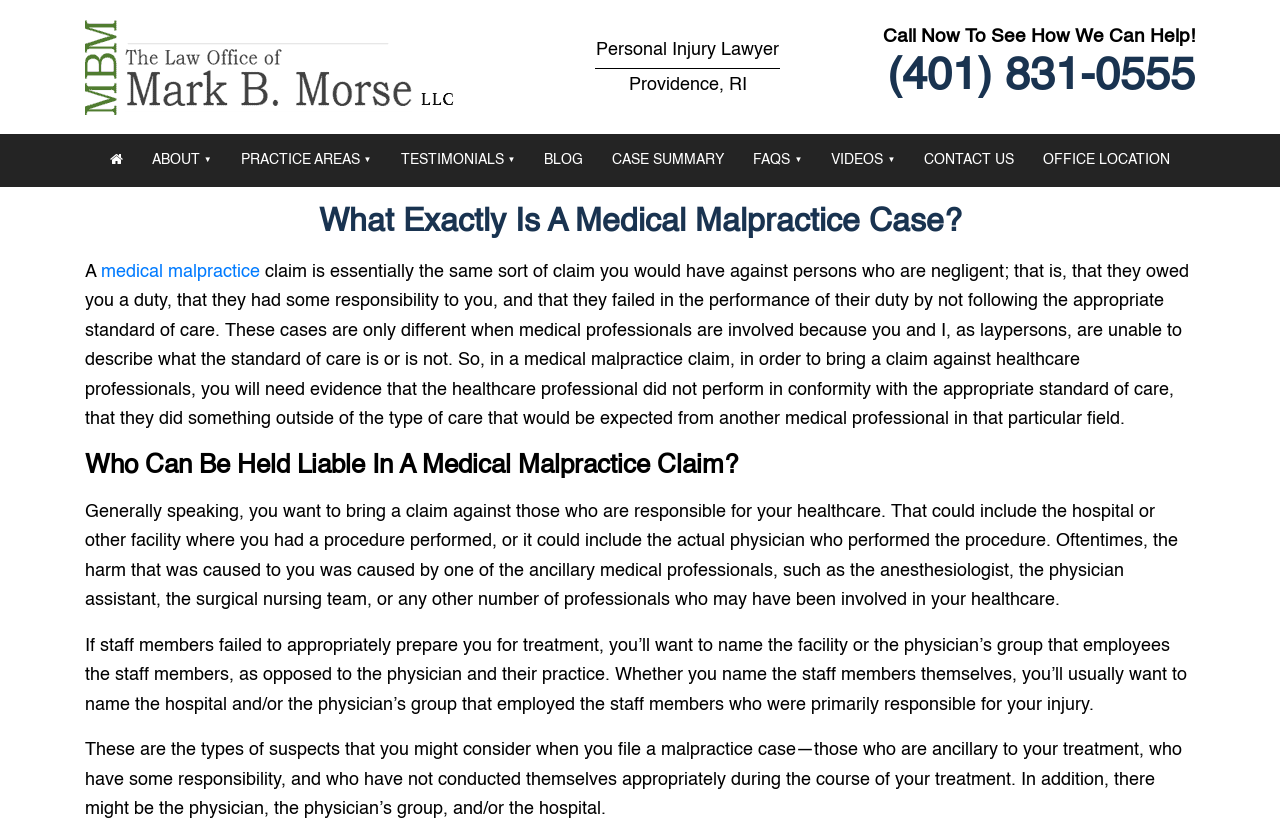What is the phone number to call for an initial consultation? Observe the screenshot and provide a one-word or short phrase answer.

(401) 831-0555